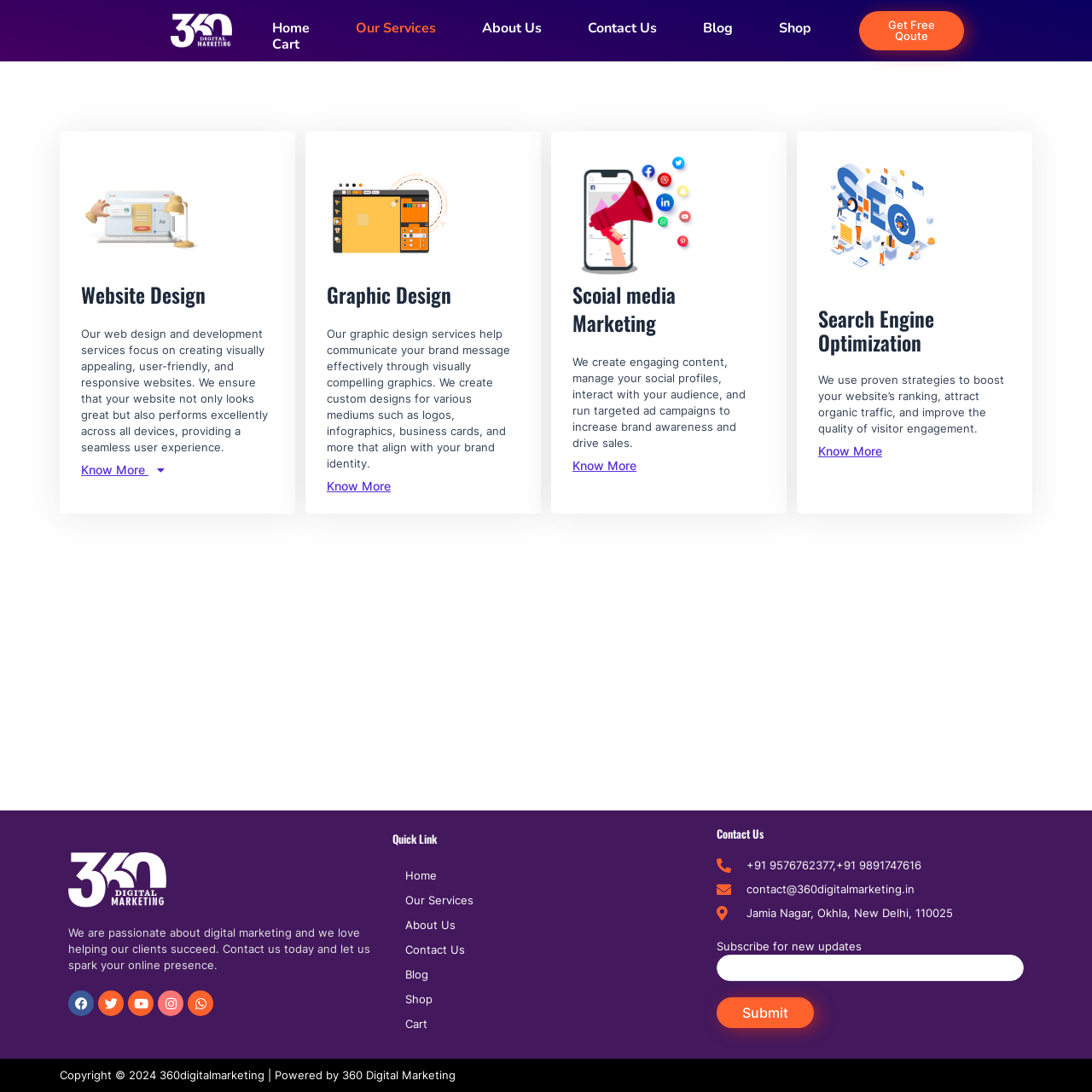Generate a comprehensive caption for the webpage you are viewing.

The webpage is titled "Our Services" and is part of the 360digitalmarketing website. At the top, there is a navigation menu with links to "Home", "Our Services", "About Us", "Contact Us", "Blog", "Shop", and "Cart". Below the navigation menu, there is a call-to-action button "Get Free Quote".

The main content area is divided into four sections, each describing a different service offered by the company. The first section is about "Website Design", with a heading, a brief description, and a "Know More" link. Below this section, there is an image. The second section is about "Graphic Design", with a similar layout to the first section. The third section is about "Social Media Marketing", and the fourth section is about "Search Engine Optimization".

Each section has a heading, a brief description, and a "Know More" link. There are also images scattered throughout the sections. The sections are arranged in a column, with the "Website Design" section at the top and the "Search Engine Optimization" section at the bottom.

At the bottom of the page, there is a footer section with a brief message, social media links, and a "Quick Link" section with links to various pages on the website. There is also a "Contact Us" section with a phone number, email address, and physical address. A contact form is available, allowing users to subscribe for new updates. Finally, there is a copyright notice at the very bottom of the page.